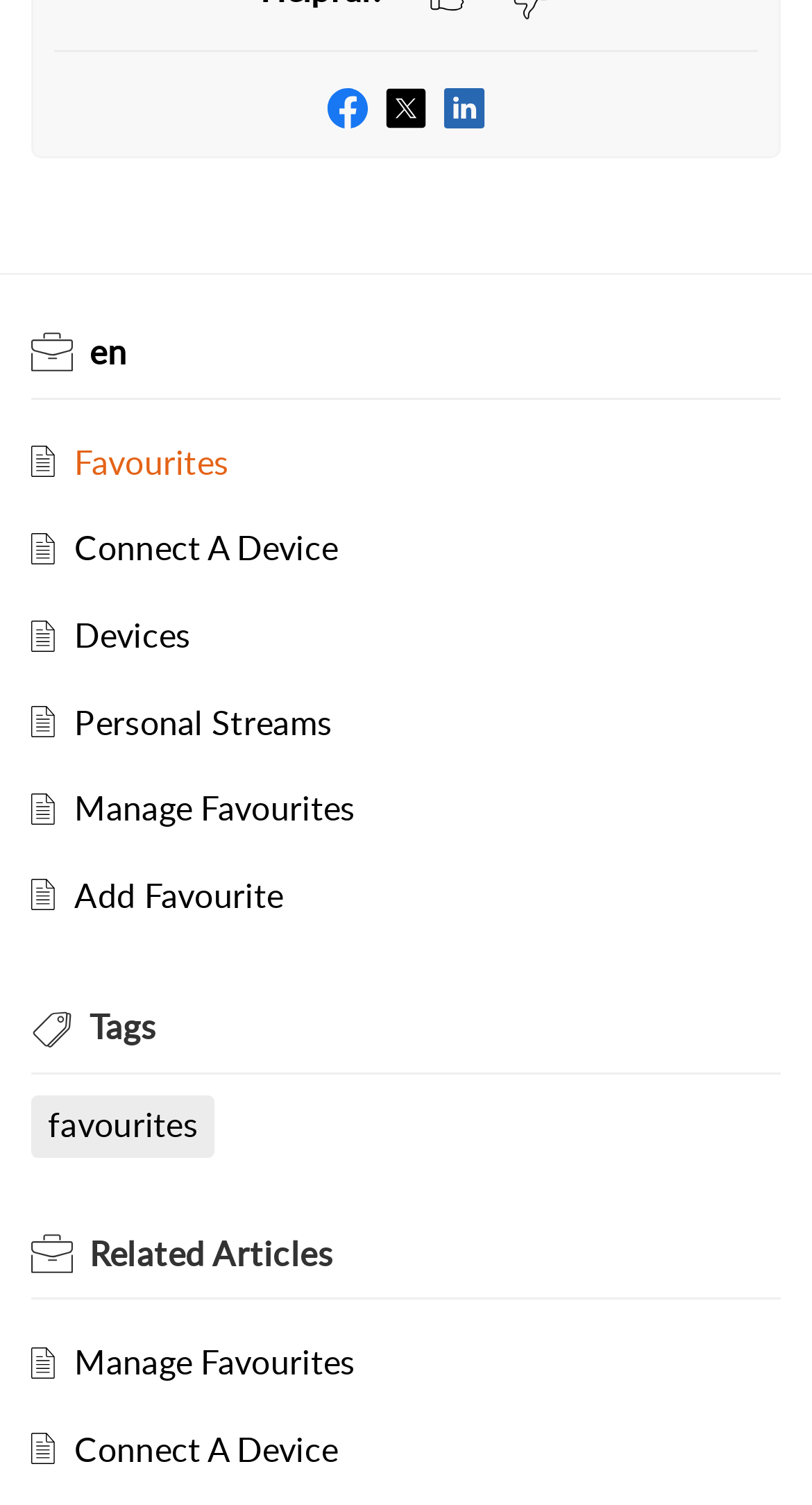Please specify the bounding box coordinates of the clickable section necessary to execute the following command: "View Personal Streams".

[0.092, 0.464, 0.409, 0.495]